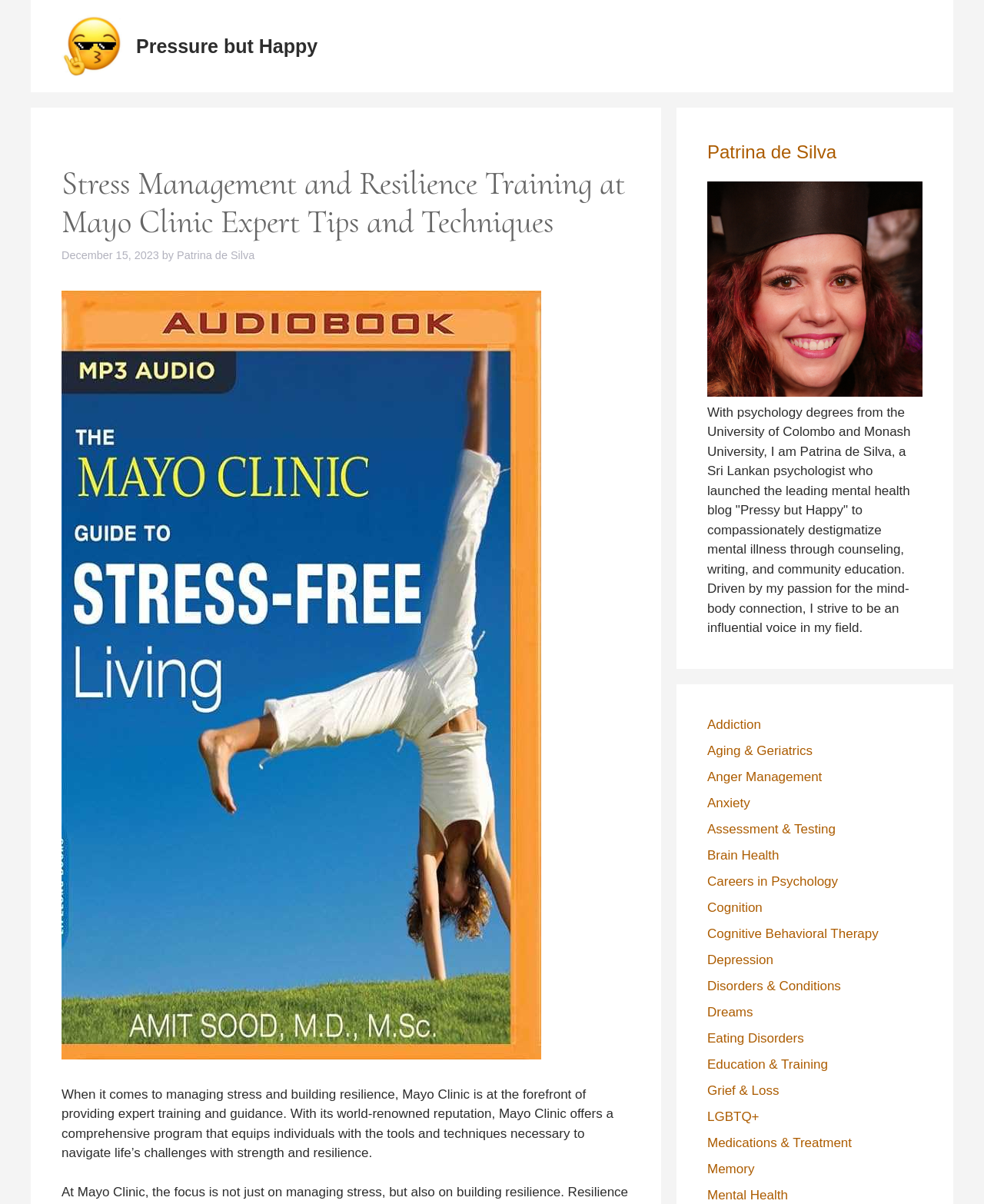Please provide a one-word or short phrase answer to the question:
What is the date of the article?

December 15, 2023